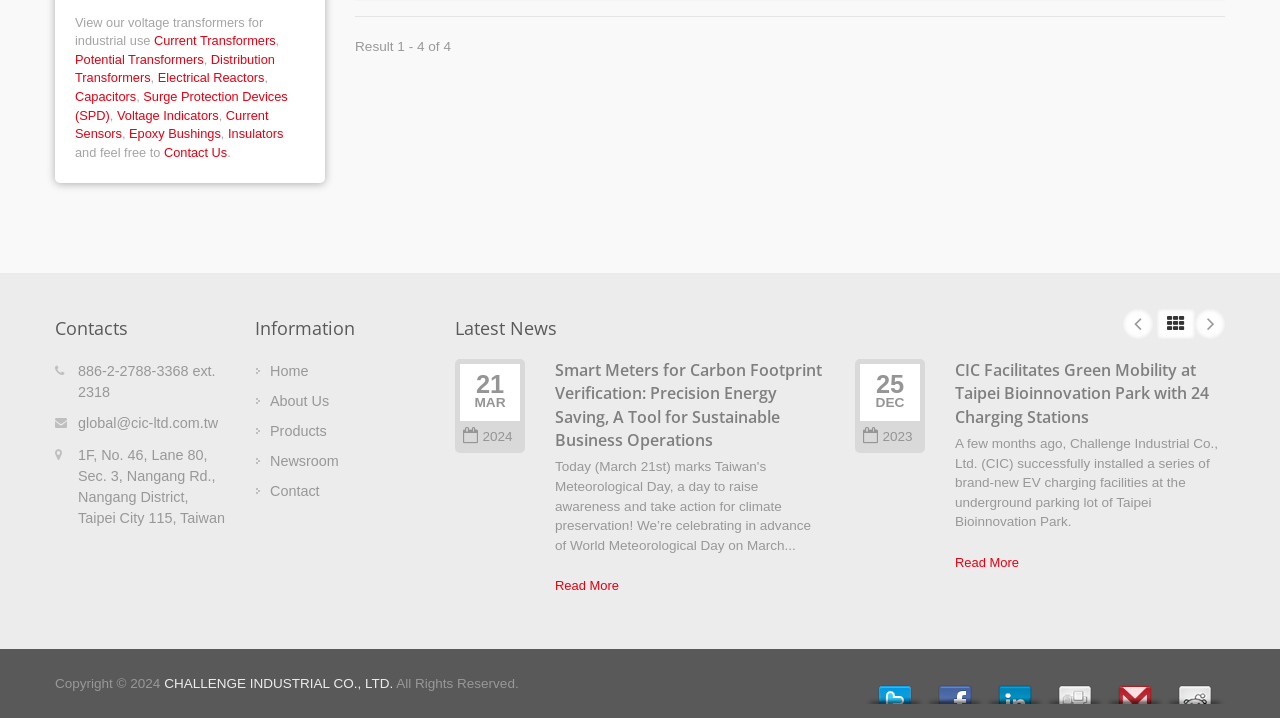Could you find the bounding box coordinates of the clickable area to complete this instruction: "View latest news"?

[0.355, 0.383, 0.957, 0.503]